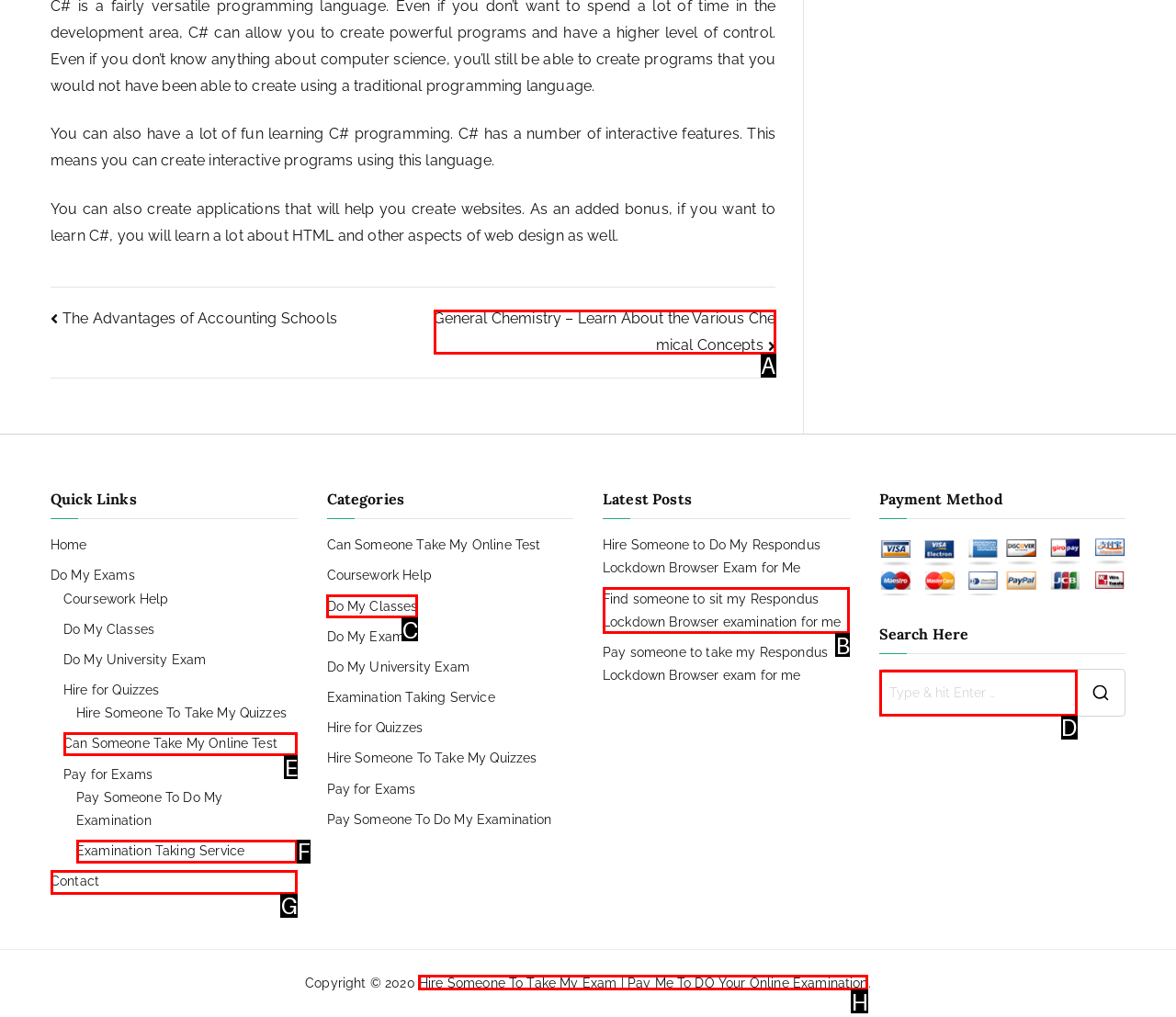Please indicate which HTML element should be clicked to fulfill the following task: Contact us. Provide the letter of the selected option.

G